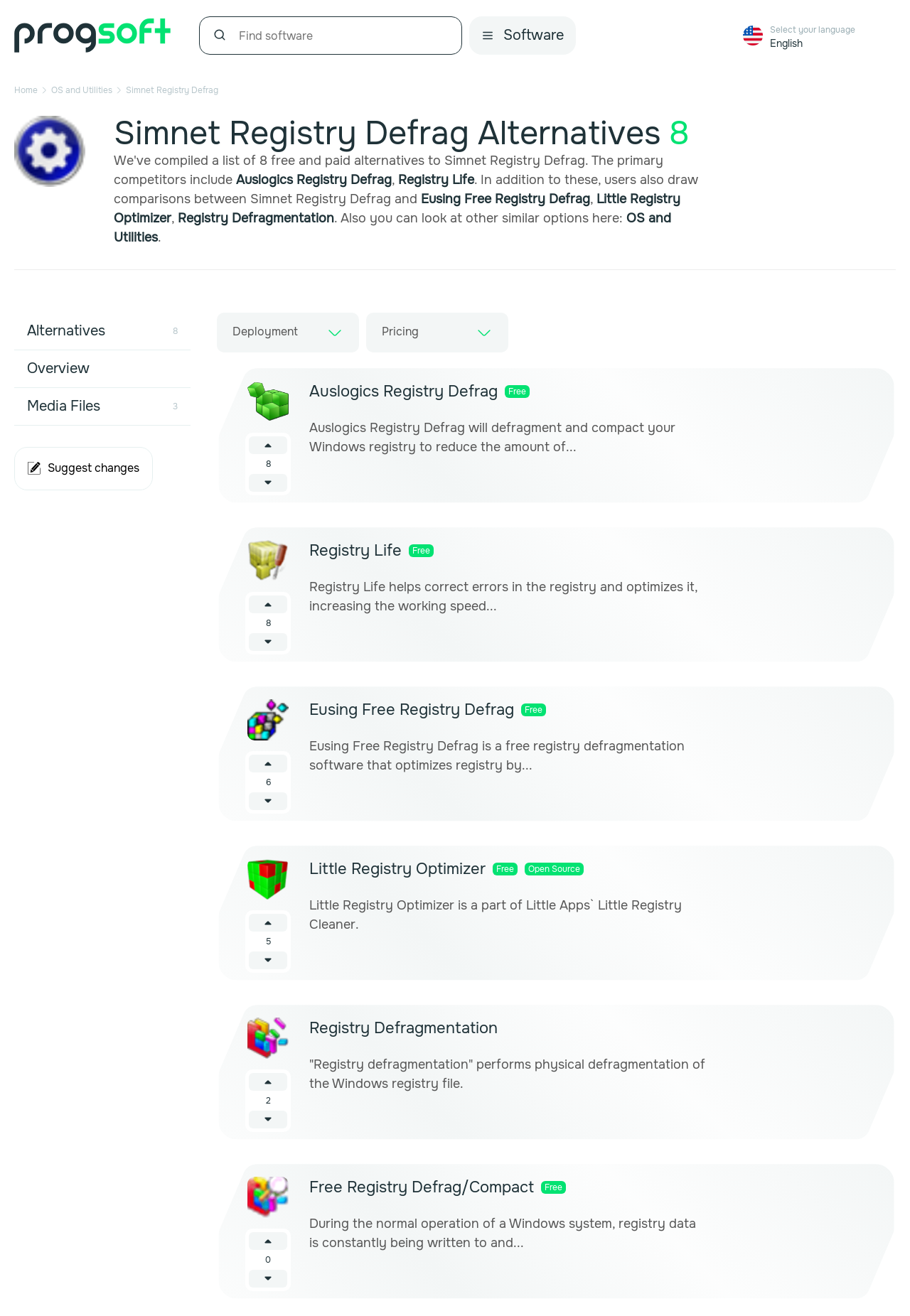Identify the bounding box coordinates of the section to be clicked to complete the task described by the following instruction: "Search for software". The coordinates should be four float numbers between 0 and 1, formatted as [left, top, right, bottom].

[0.23, 0.02, 0.253, 0.034]